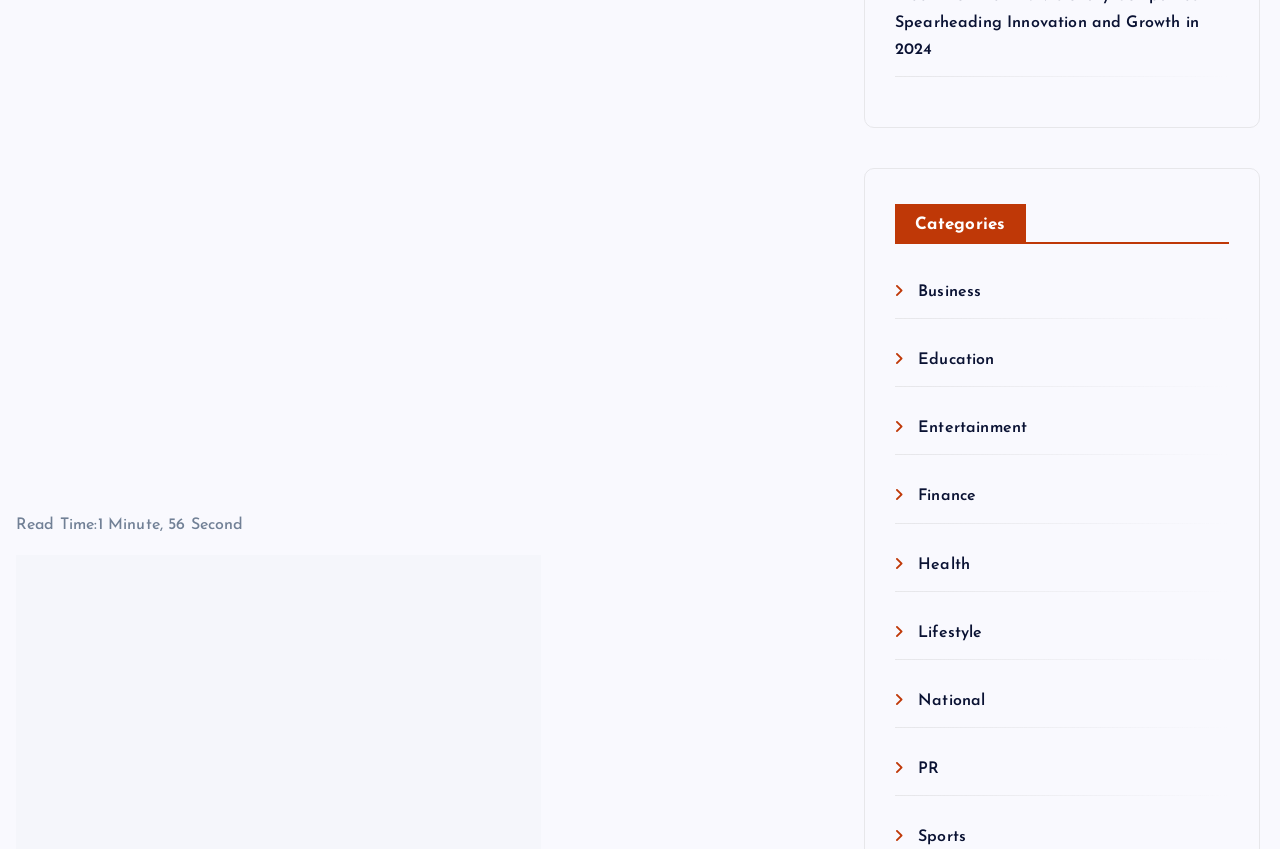Locate the bounding box coordinates of the area you need to click to fulfill this instruction: 'Explore Finance section'. The coordinates must be in the form of four float numbers ranging from 0 to 1: [left, top, right, bottom].

[0.699, 0.575, 0.763, 0.594]